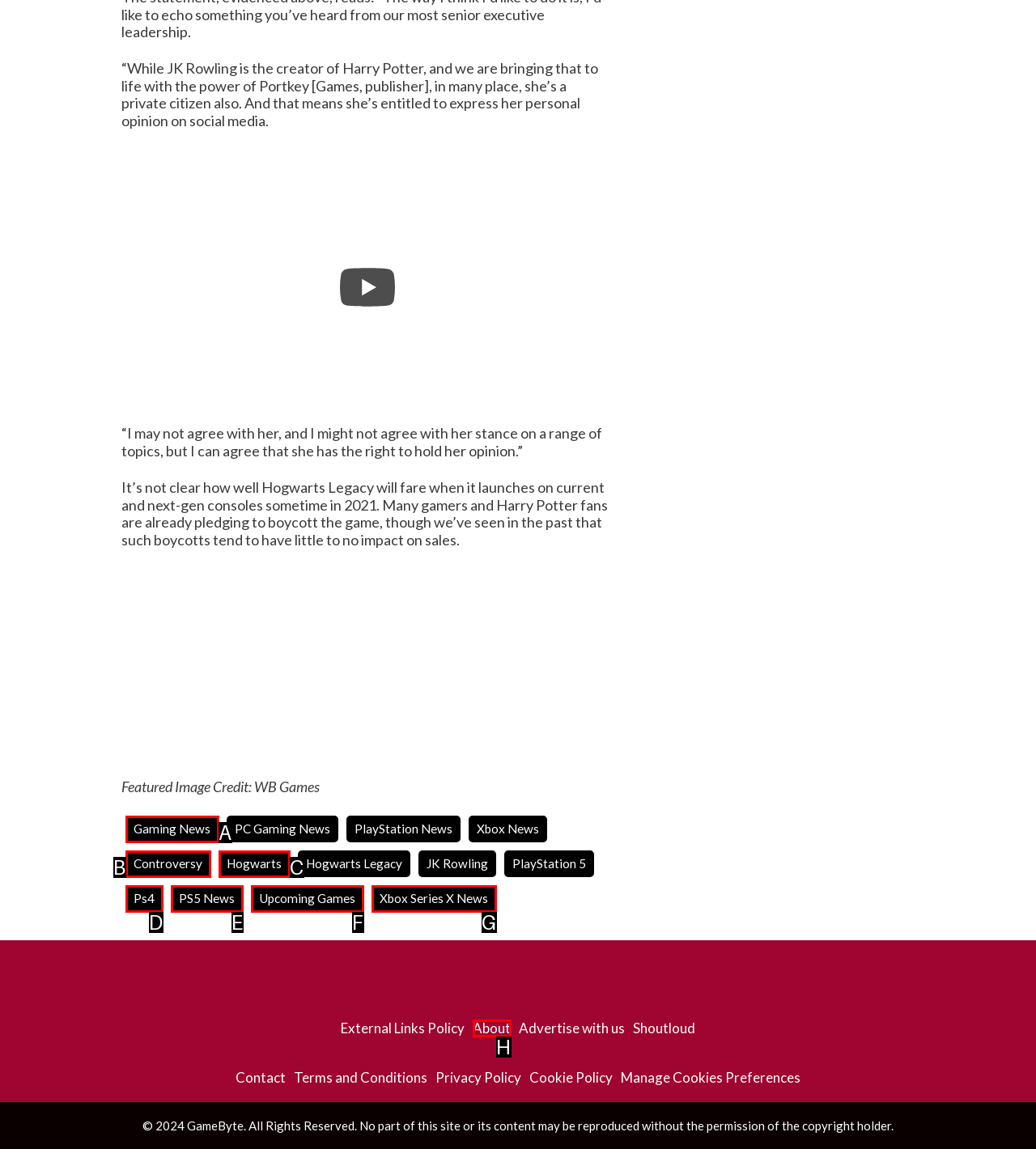Choose the option that best matches the element: About
Respond with the letter of the correct option.

H